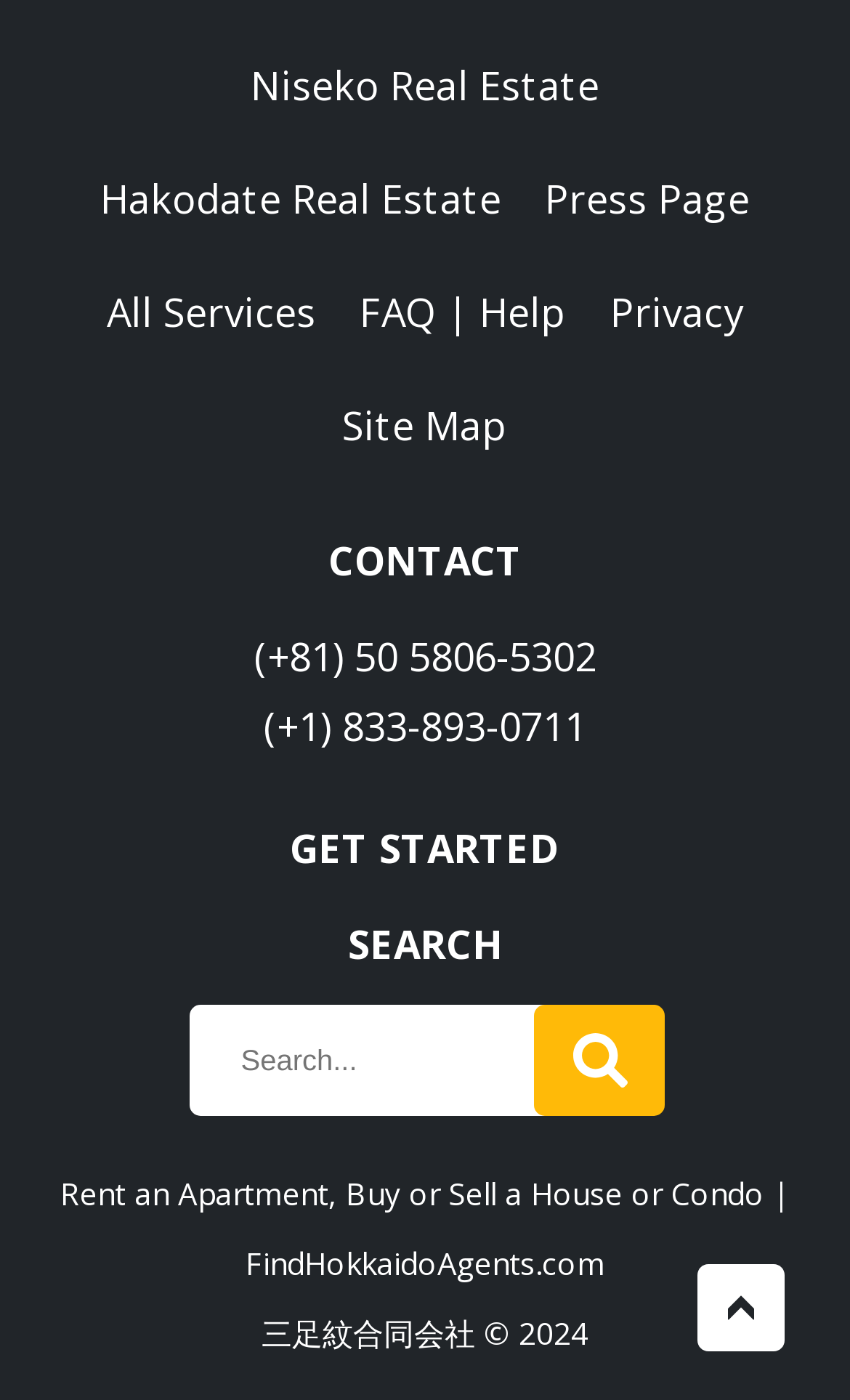Find and indicate the bounding box coordinates of the region you should select to follow the given instruction: "go to home page".

None